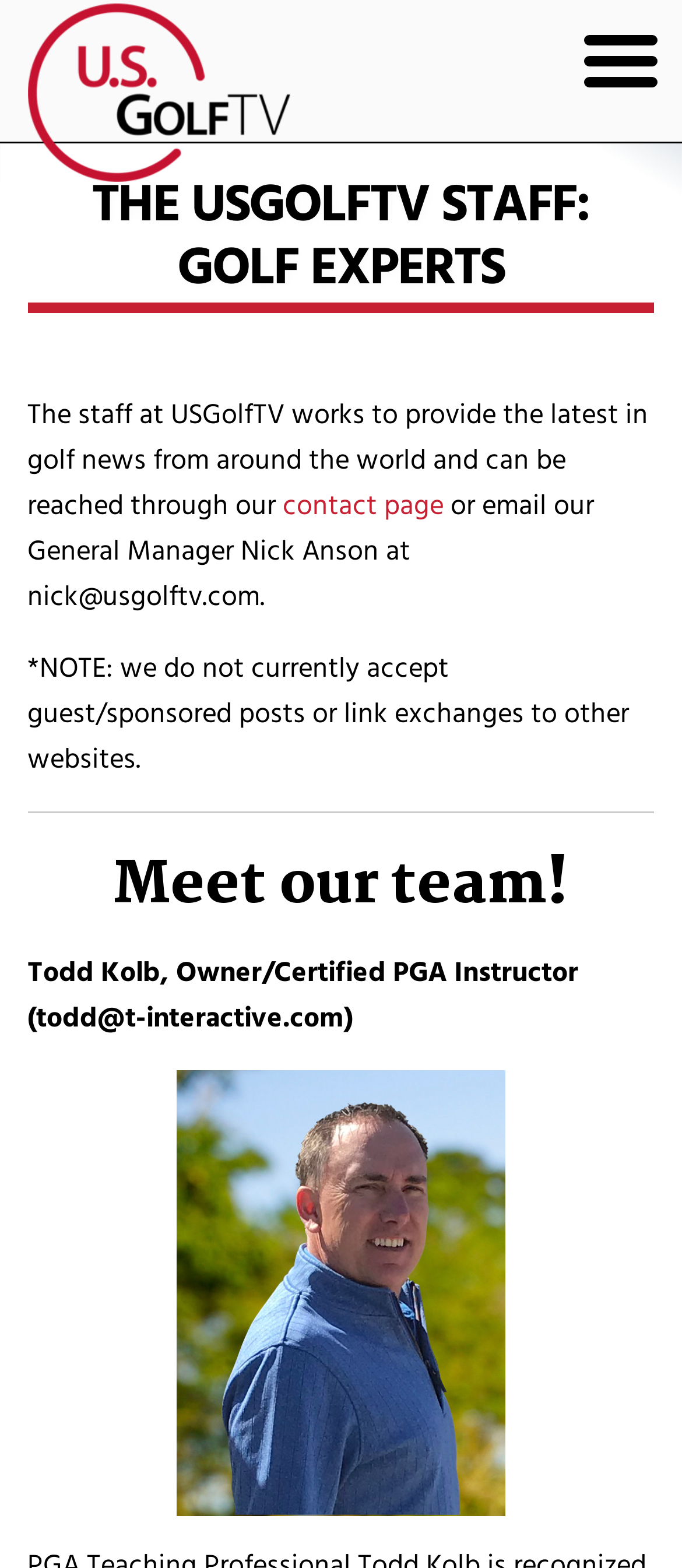Look at the image and give a detailed response to the following question: What is the profession of Todd Kolb?

Todd Kolb's profession can be determined by looking at the 'Meet our team!' section, where his name is listed along with his title as Owner/Certified PGA Instructor.